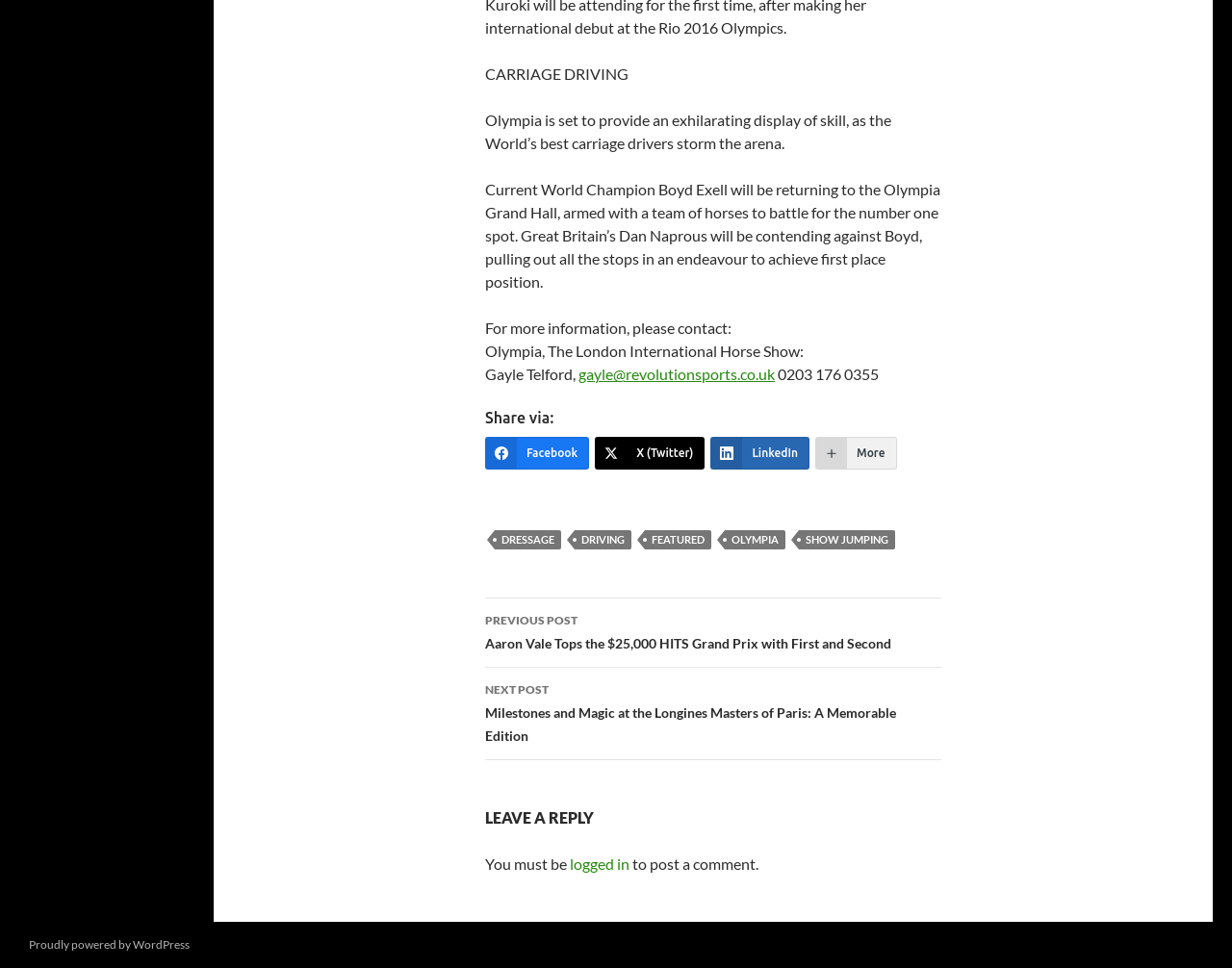What is the name of the horse show mentioned in the article?
Answer the question using a single word or phrase, according to the image.

The London International Horse Show